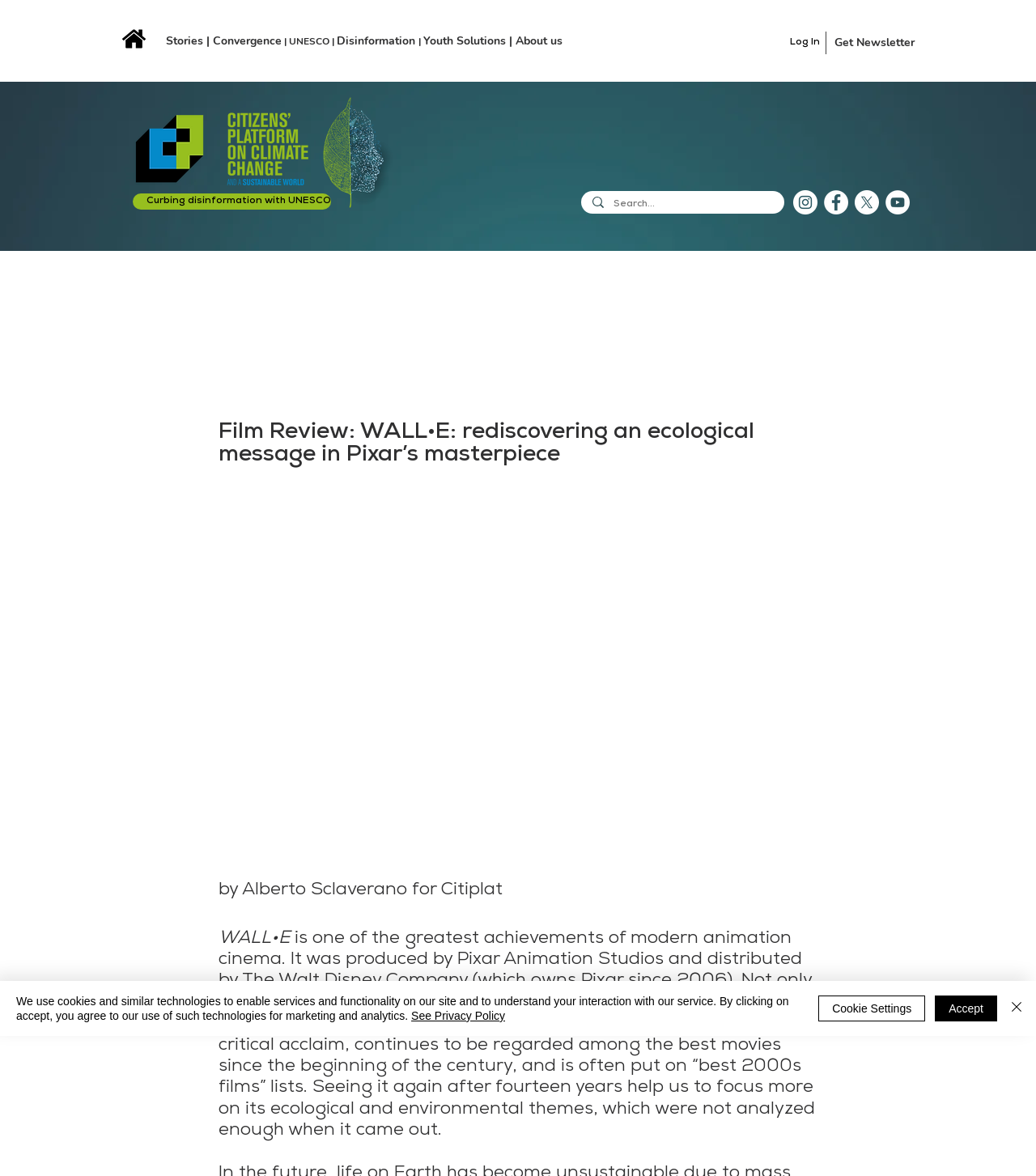Locate the bounding box coordinates of the region to be clicked to comply with the following instruction: "Search for something". The coordinates must be four float numbers between 0 and 1, in the form [left, top, right, bottom].

[0.592, 0.162, 0.724, 0.185]